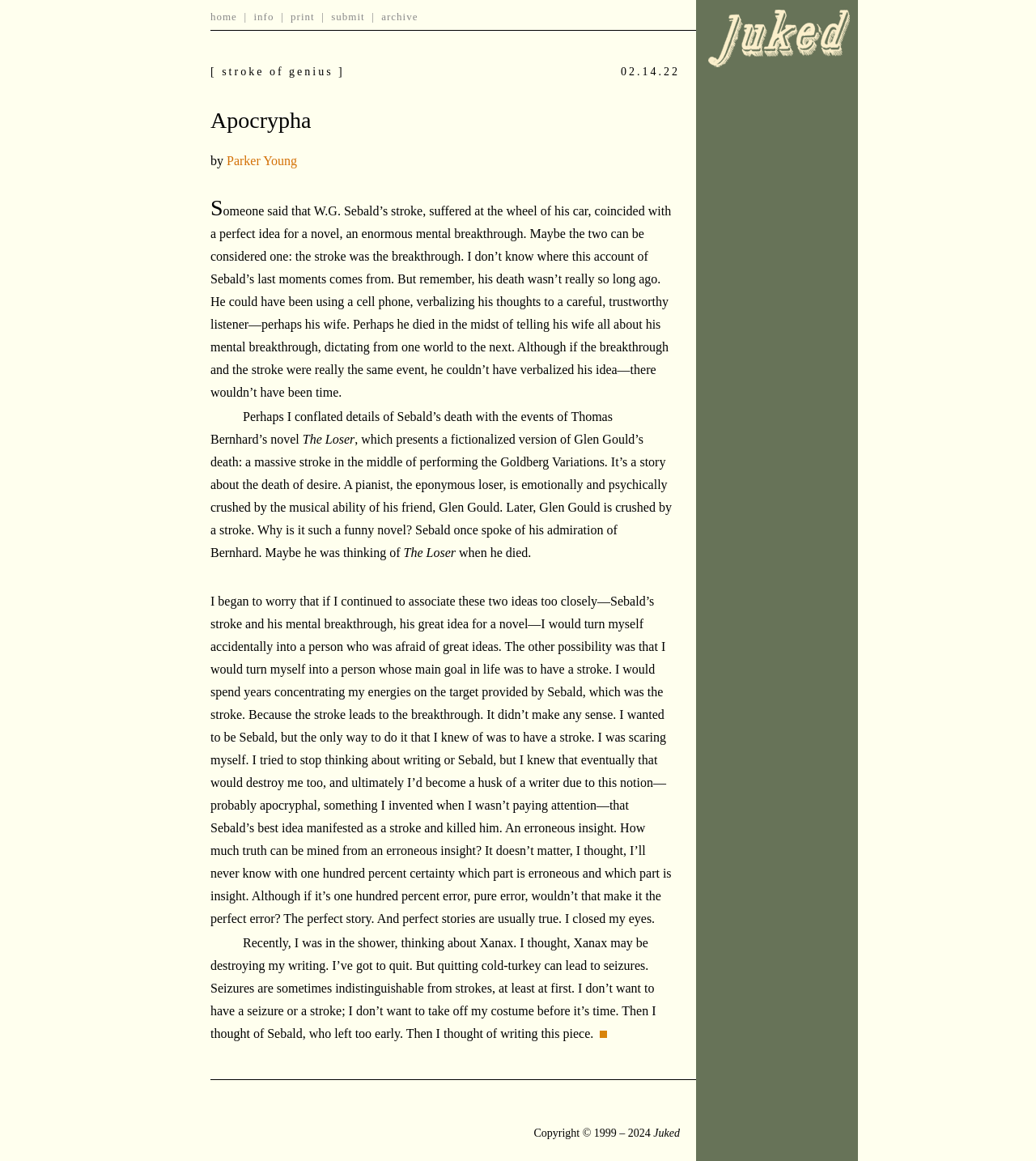Provide a short, one-word or phrase answer to the question below:
What is the copyright information?

Copyright 1999 – 2024 Juked